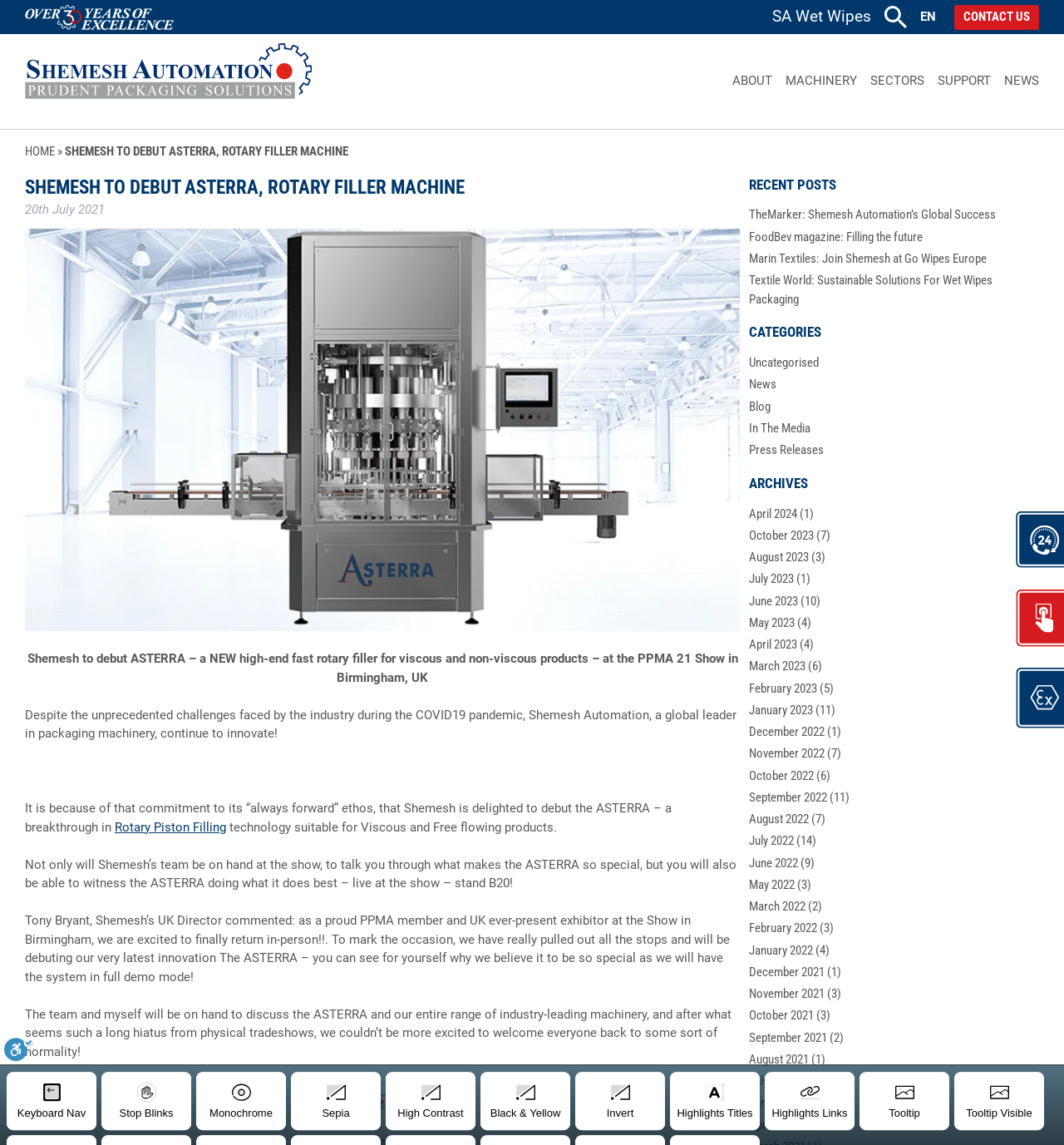Pinpoint the bounding box coordinates of the element that must be clicked to accomplish the following instruction: "Click the 'CONTACT US' button". The coordinates should be in the format of four float numbers between 0 and 1, i.e., [left, top, right, bottom].

[0.896, 0.004, 0.977, 0.026]